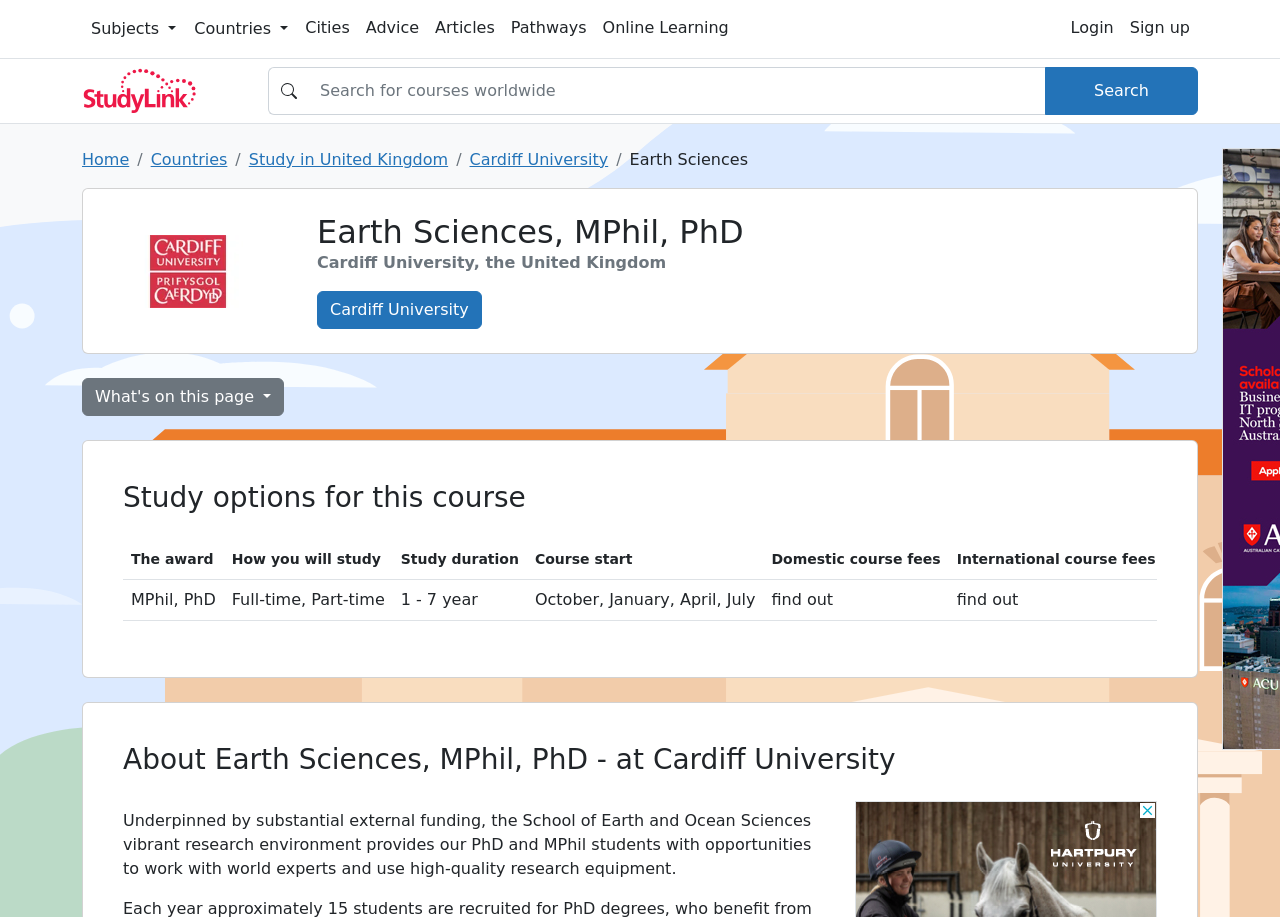Locate the bounding box for the described UI element: "Submit search". Ensure the coordinates are four float numbers between 0 and 1, formatted as [left, top, right, bottom].

[0.209, 0.073, 0.241, 0.125]